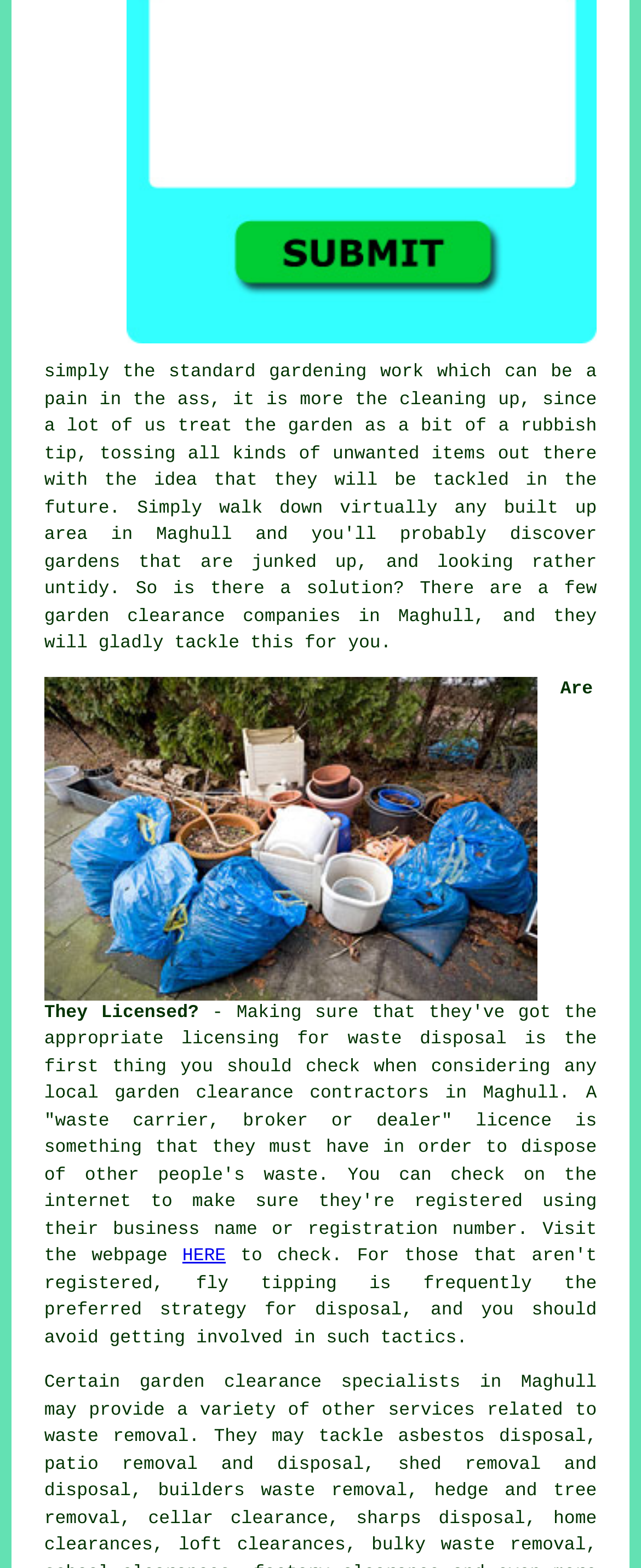Ascertain the bounding box coordinates for the UI element detailed here: "alt="PR Friendly NY Mom Blogger"". The coordinates should be provided as [left, top, right, bottom] with each value being a float between 0 and 1.

None